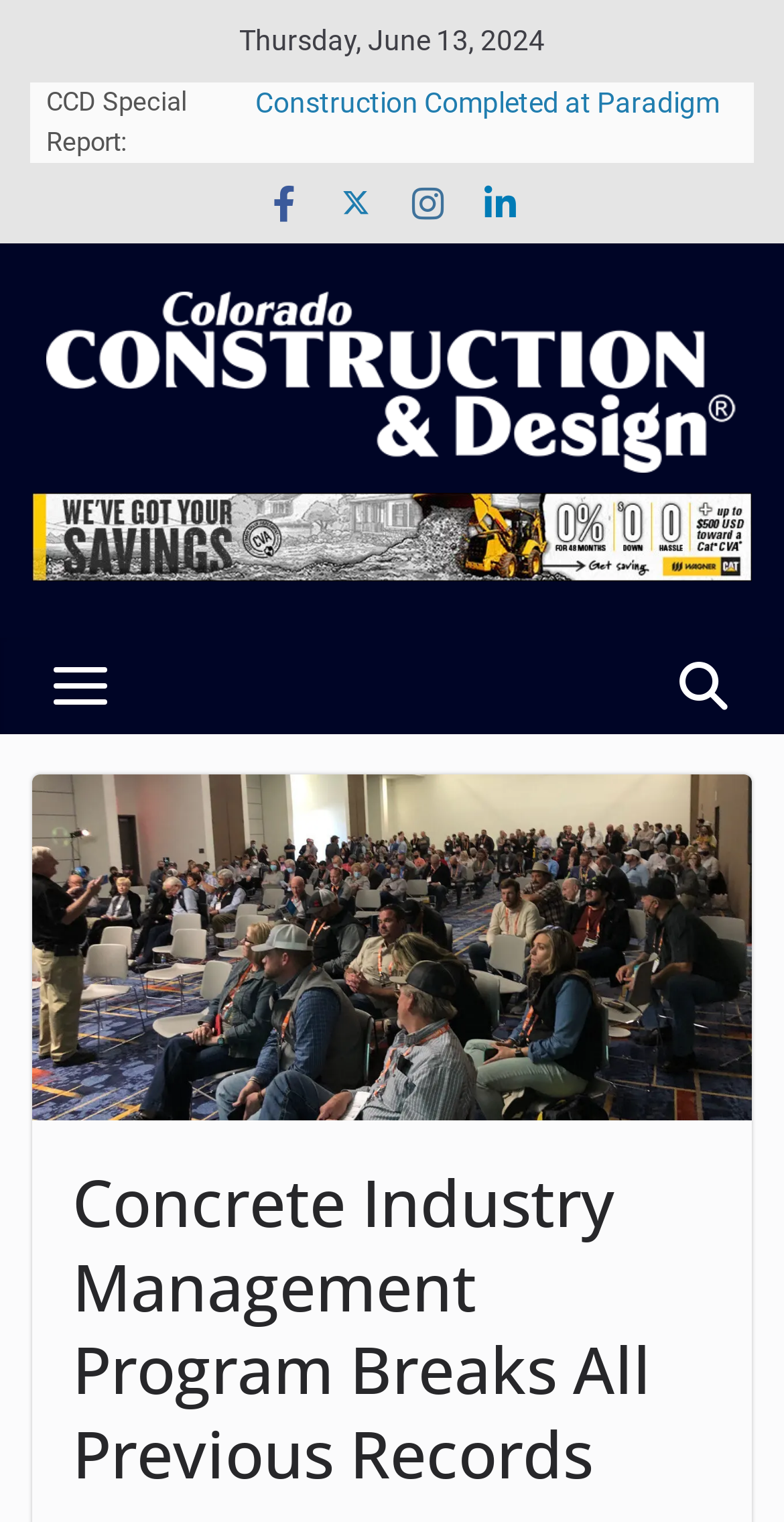Please provide a comprehensive answer to the question below using the information from the image: What is the logo at the top left?

I found the logo by looking at the top left of the webpage, where I saw an image element with the description 'Colorado Construction & Design Logo'.